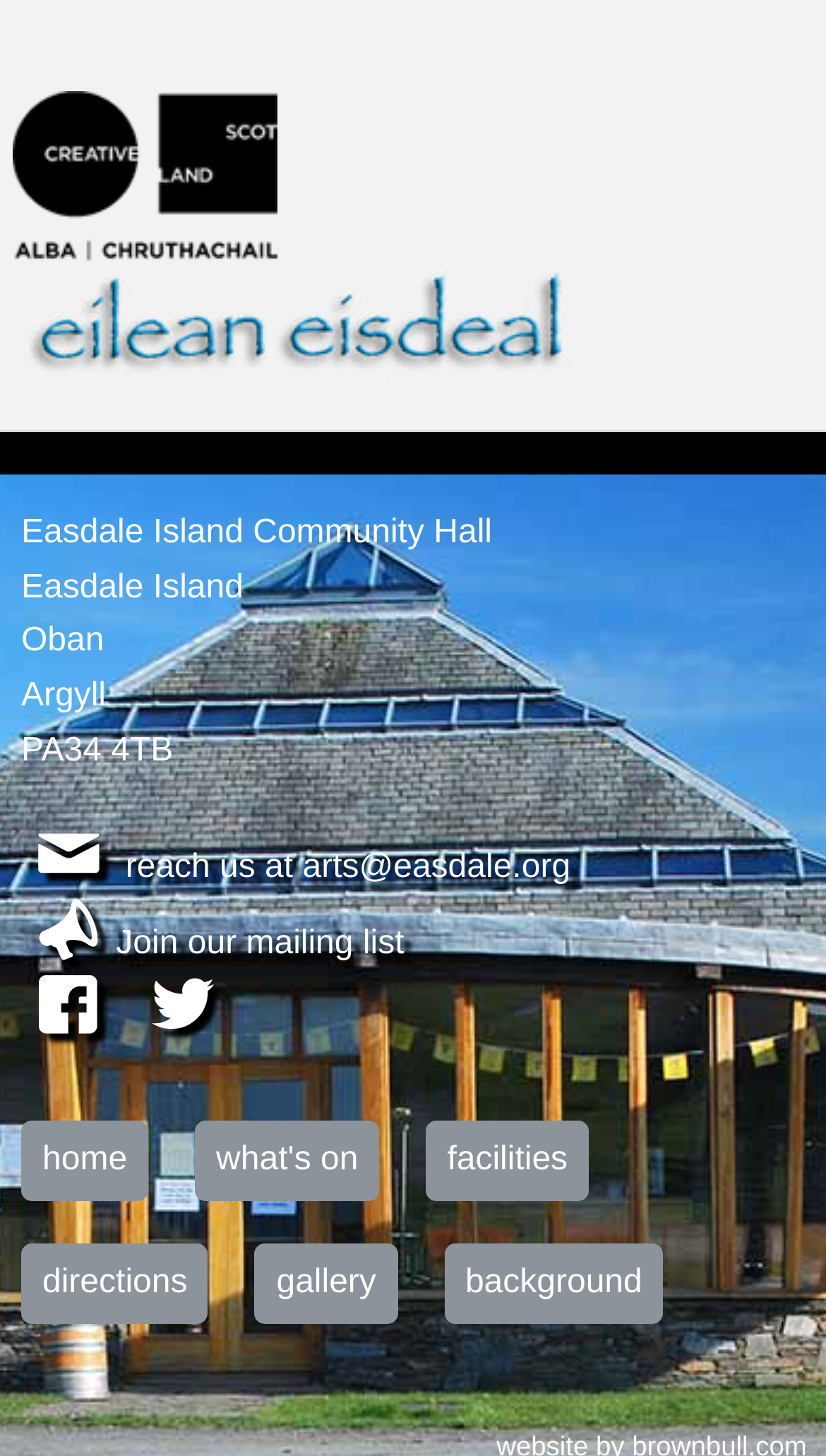Pinpoint the bounding box coordinates of the element that must be clicked to accomplish the following instruction: "join the mailing list". The coordinates should be in the format of four float numbers between 0 and 1, i.e., [left, top, right, bottom].

[0.026, 0.635, 0.489, 0.66]